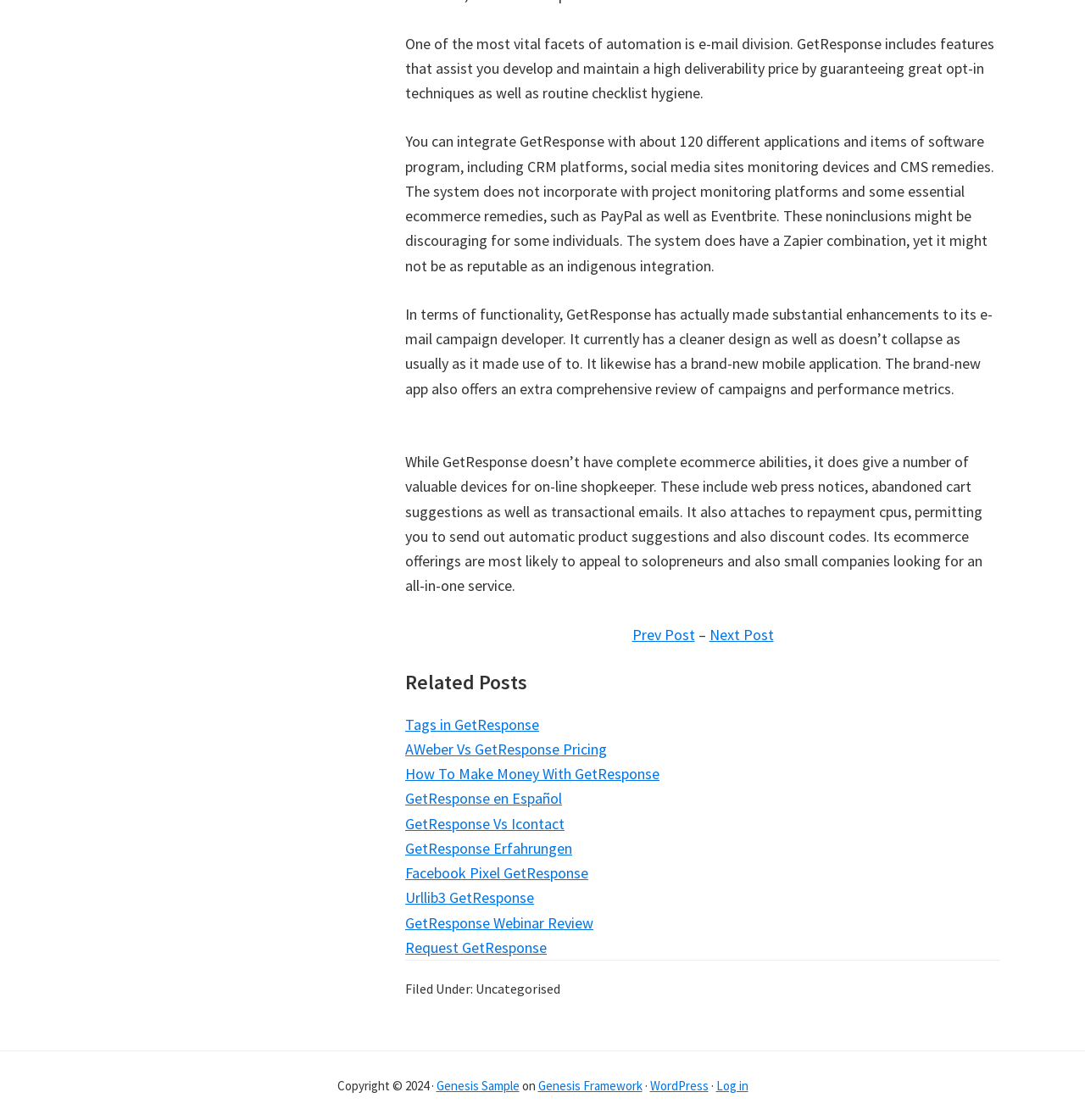Identify the bounding box for the UI element specified in this description: "WordPress". The coordinates must be four float numbers between 0 and 1, formatted as [left, top, right, bottom].

[0.599, 0.962, 0.653, 0.977]